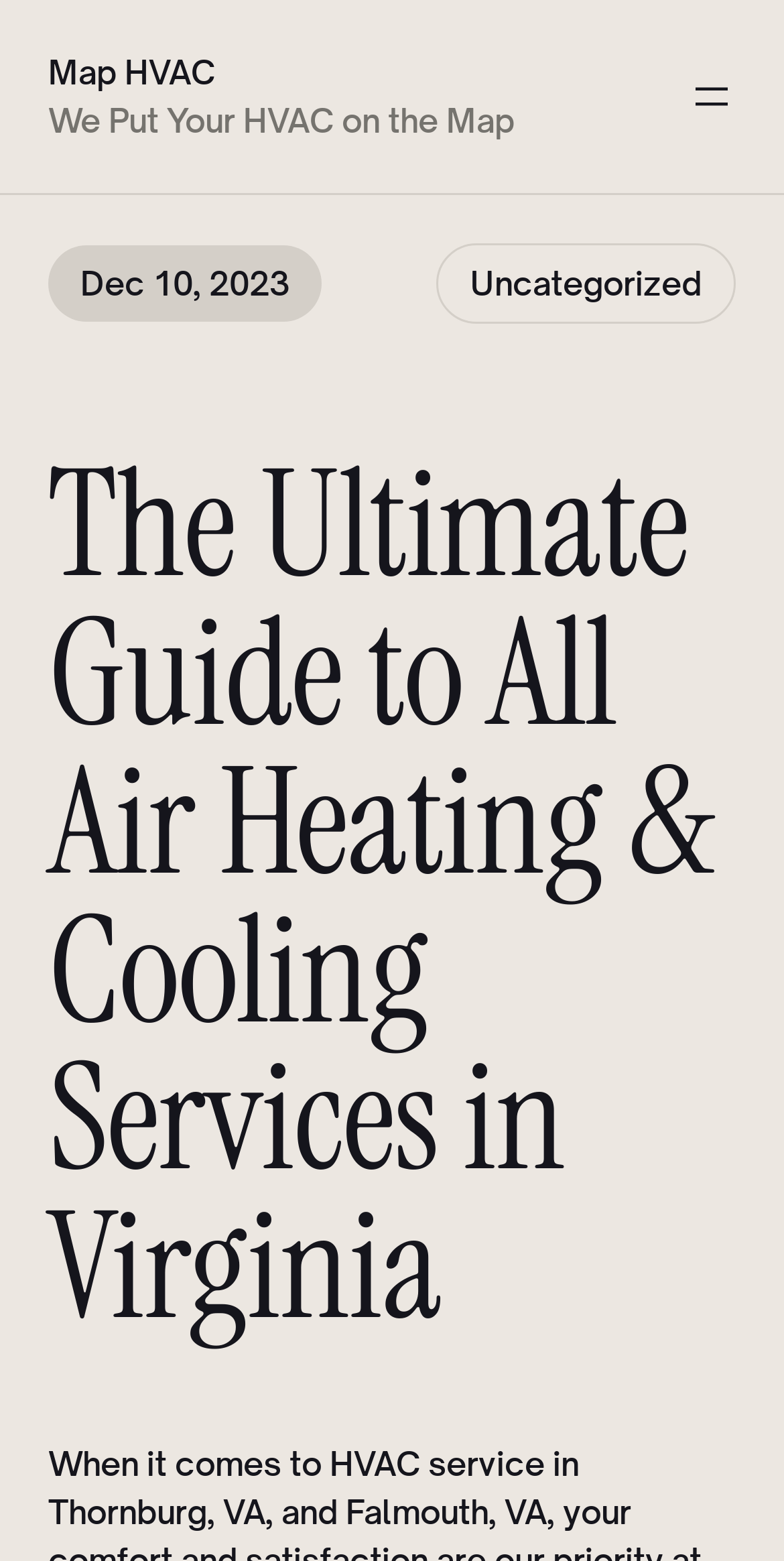What type of services does the company provide?
Please provide an in-depth and detailed response to the question.

The type of services is obtained from the heading element 'The Ultimate Guide to All Air Heating & Cooling Services in Virginia' which is located below the company name, indicating that the company provides air heating and cooling services in Virginia.